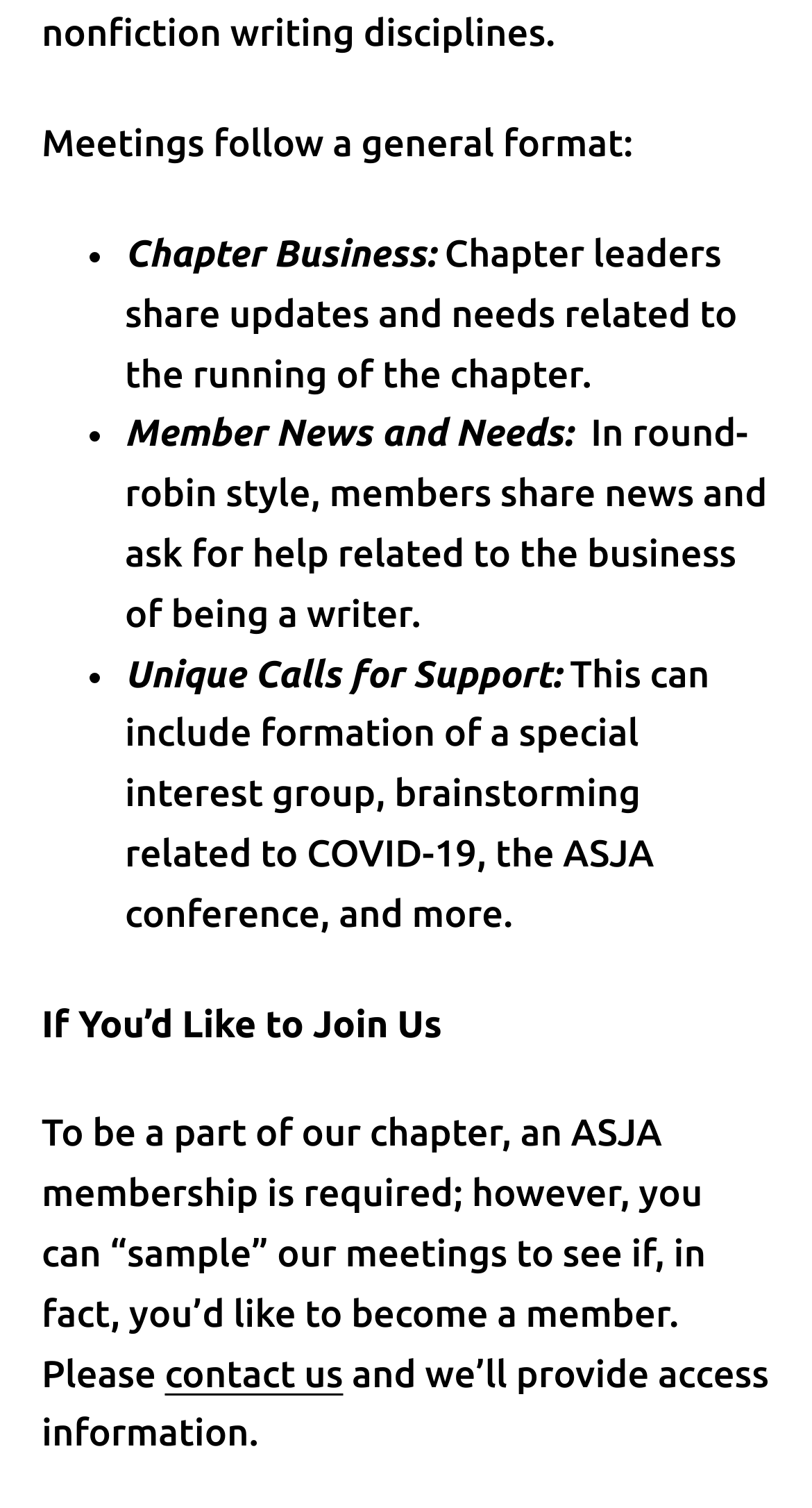Answer the question below using just one word or a short phrase: 
How can one 'sample' a meeting?

Contact us